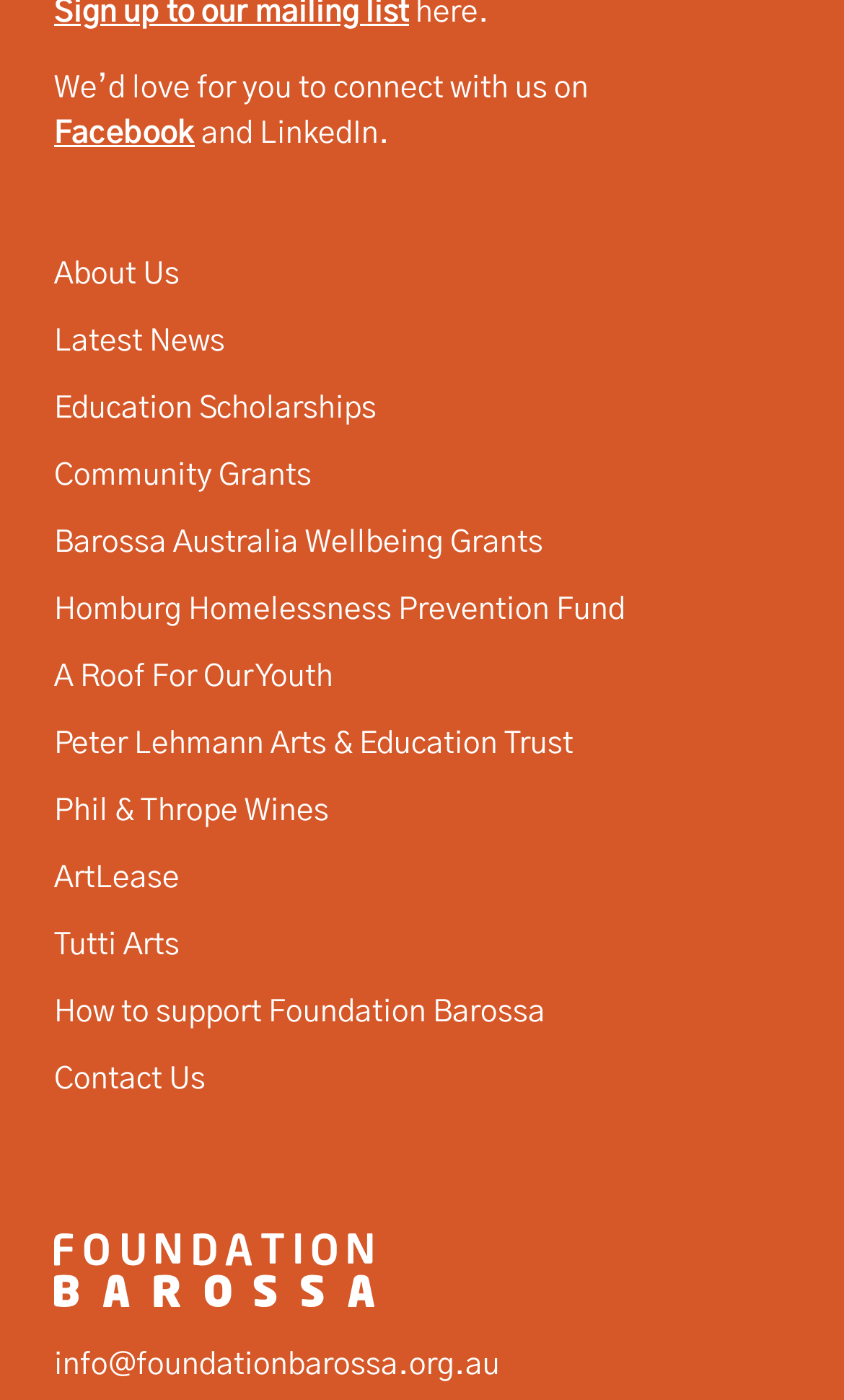Locate the UI element described as follows: "Latest News". Return the bounding box coordinates as four float numbers between 0 and 1 in the order [left, top, right, bottom].

[0.064, 0.234, 0.267, 0.255]